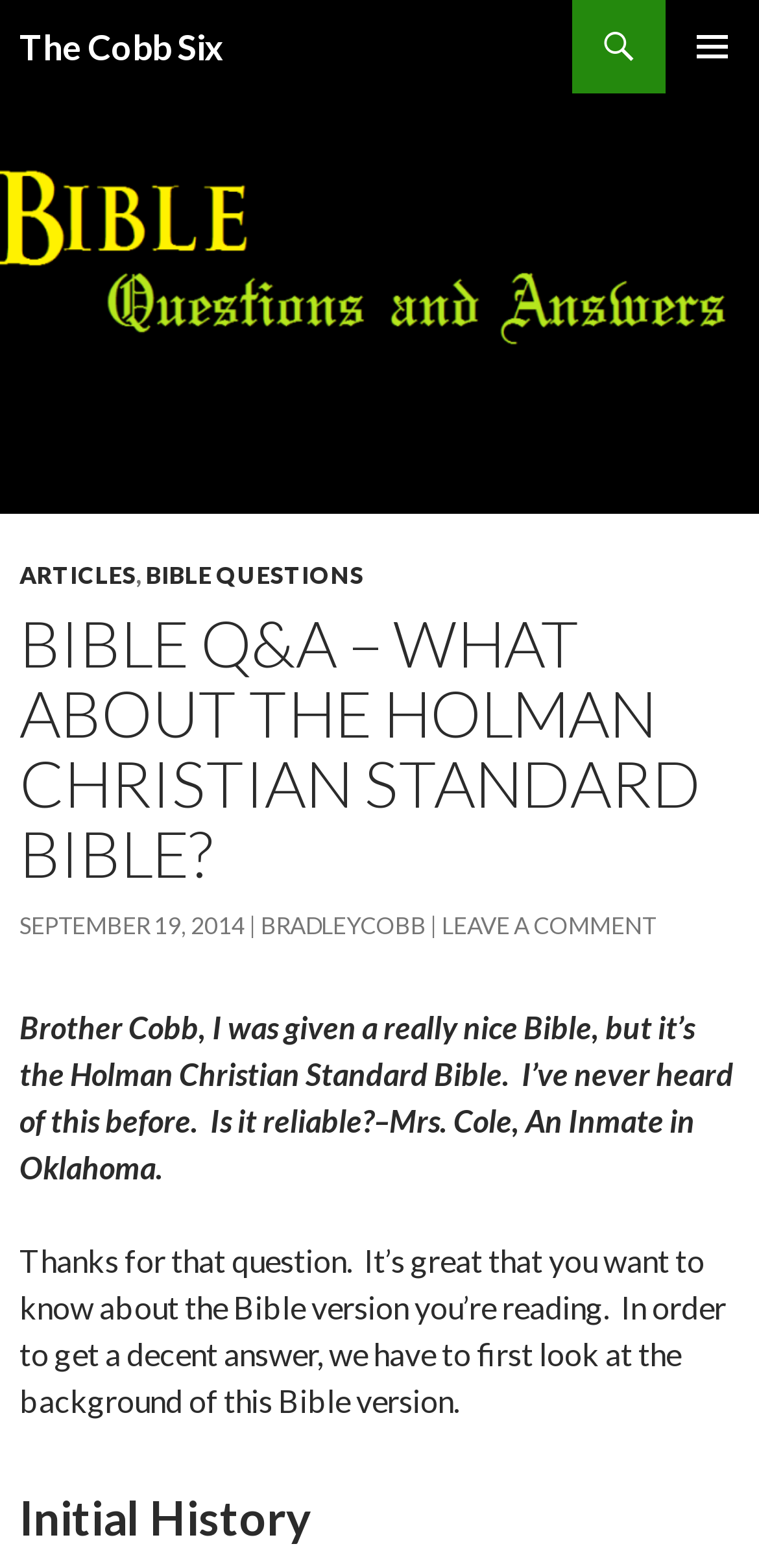What is the date of the article?
Analyze the image and provide a thorough answer to the question.

The date of the article is September 19, 2014, which is mentioned in the link 'SEPTEMBER 19, 2014' below the article title. This link is likely the publication date of the article.